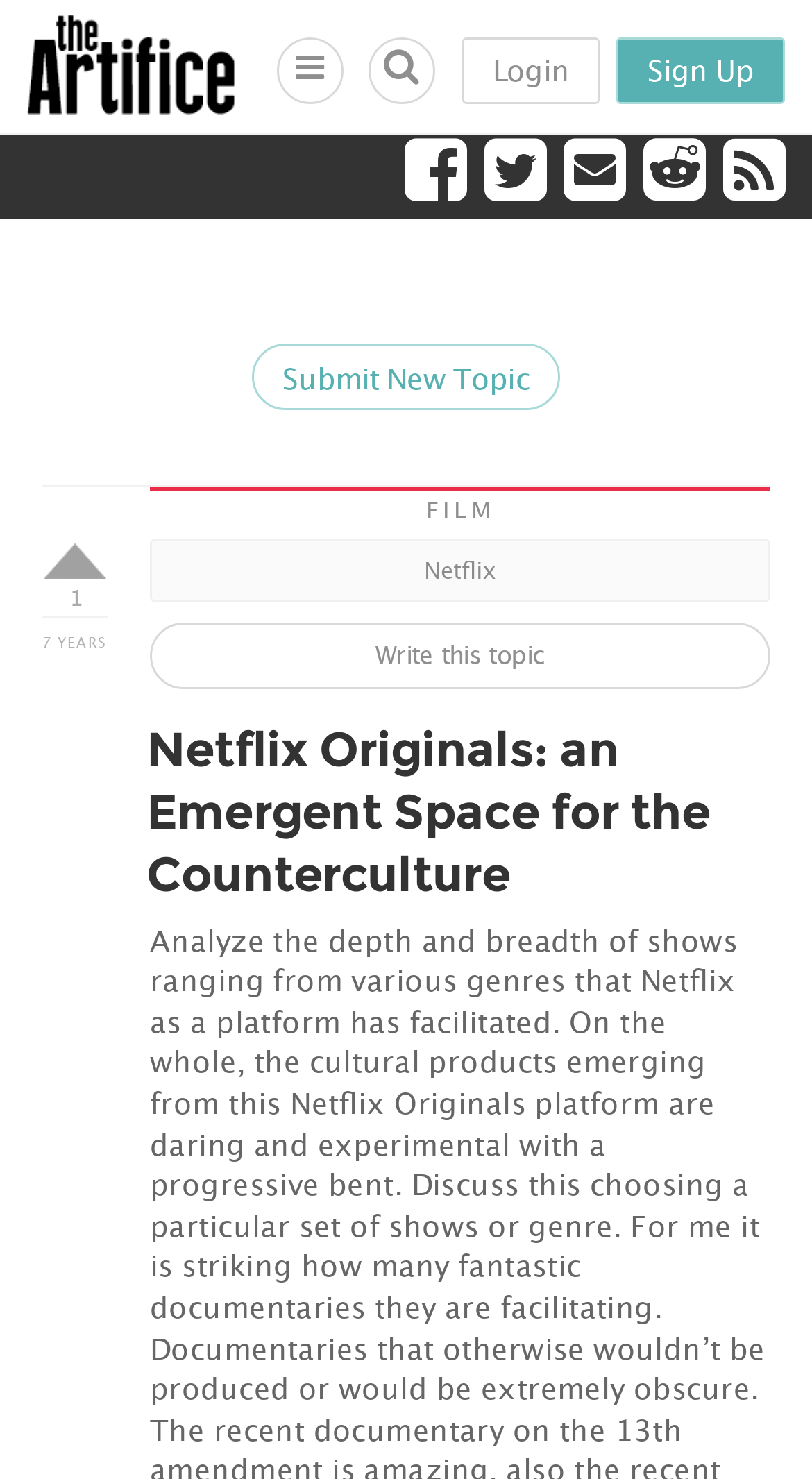Describe in detail what you see on the webpage.

The webpage appears to be an article or blog post discussing Netflix originals and their cultural impact. At the top left, there is a logo image and a link to "The Artifice" website. On the top right, there are several icons and links, including a login and sign-up button.

Below the top section, there is a table layout with a prominent button labeled "Submit New Topic" on the left. To the right of the button, there is a grid cell with a time stamp and a button. Further to the right, there is a link to "Netflix" and another link to "Write this topic".

The main content of the webpage is a heading that reads "Netflix Originals: an Emergent Space for the Counterculture", which is a link. This heading is positioned below the table layout and spans almost the entire width of the page.

There are several social media or sharing icons scattered throughout the top section, including Facebook, Twitter, and LinkedIn icons. Overall, the webpage has a clean and organized layout, with clear headings and concise text.